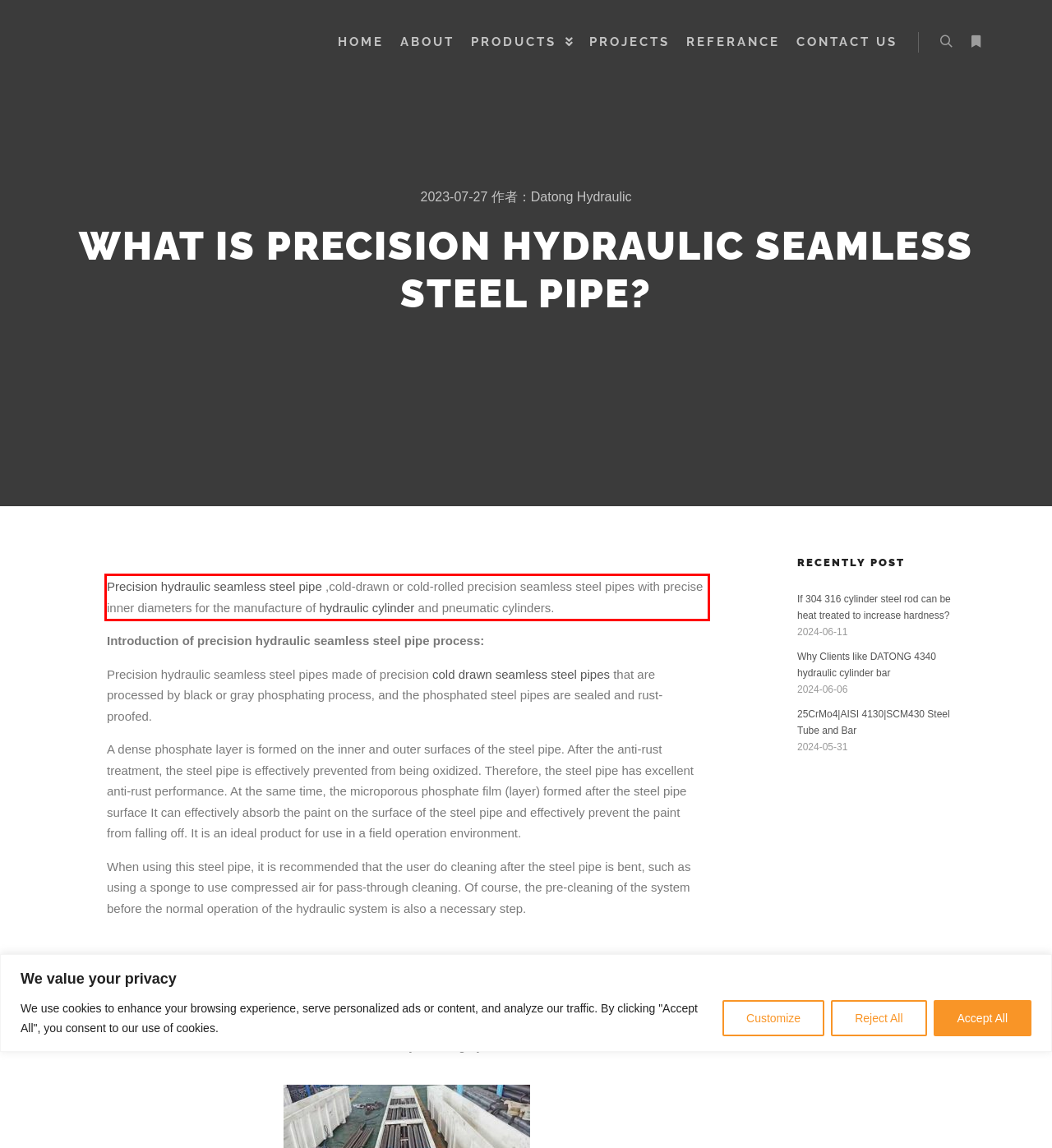In the given screenshot, locate the red bounding box and extract the text content from within it.

Precision hydraulic seamless steel pipe ,cold-drawn or cold-rolled precision seamless steel pipes with precise inner diameters for the manufacture of hydraulic cylinder and pneumatic cylinders.